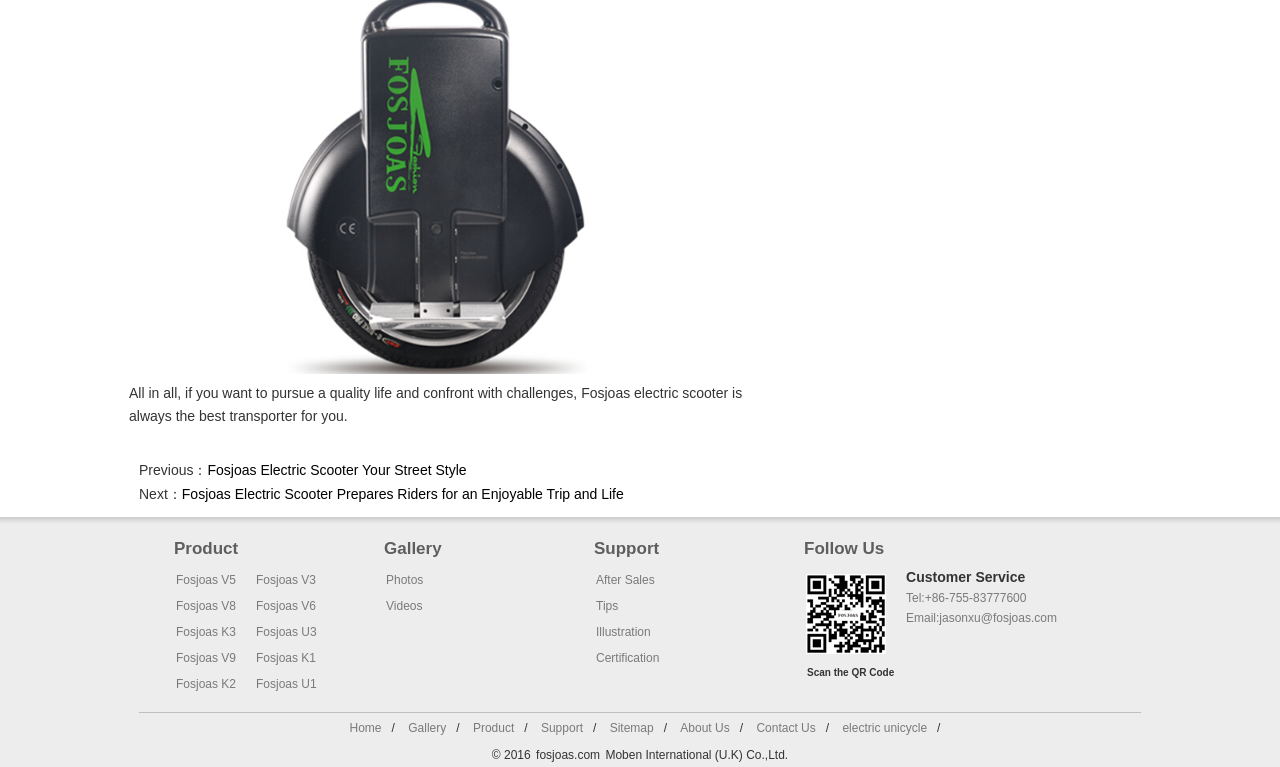Locate the bounding box coordinates of the area that needs to be clicked to fulfill the following instruction: "Learn About Fosjoas Electric Scooter". The coordinates should be in the format of four float numbers between 0 and 1, namely [left, top, right, bottom].

[0.162, 0.603, 0.365, 0.624]